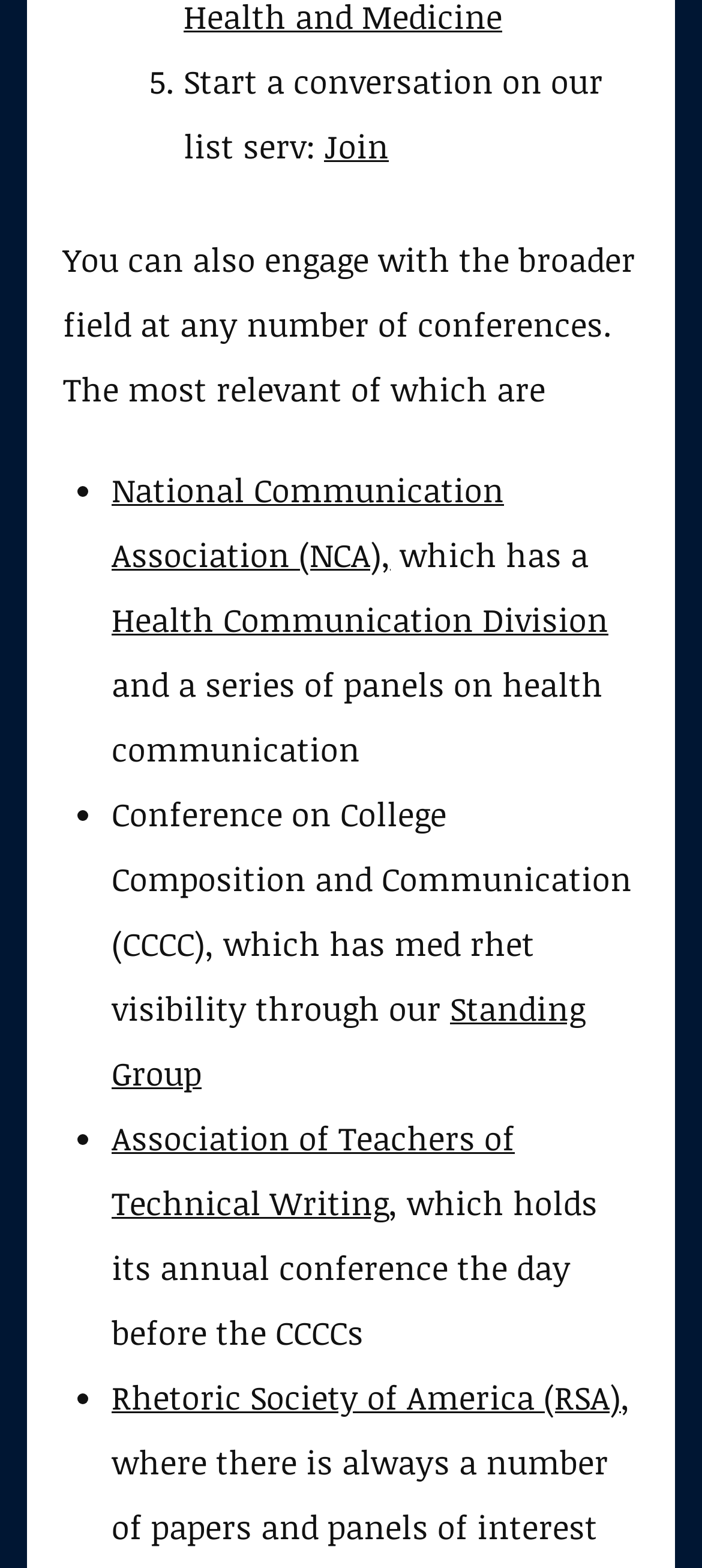How many conferences are mentioned?
From the image, provide a succinct answer in one word or a short phrase.

5